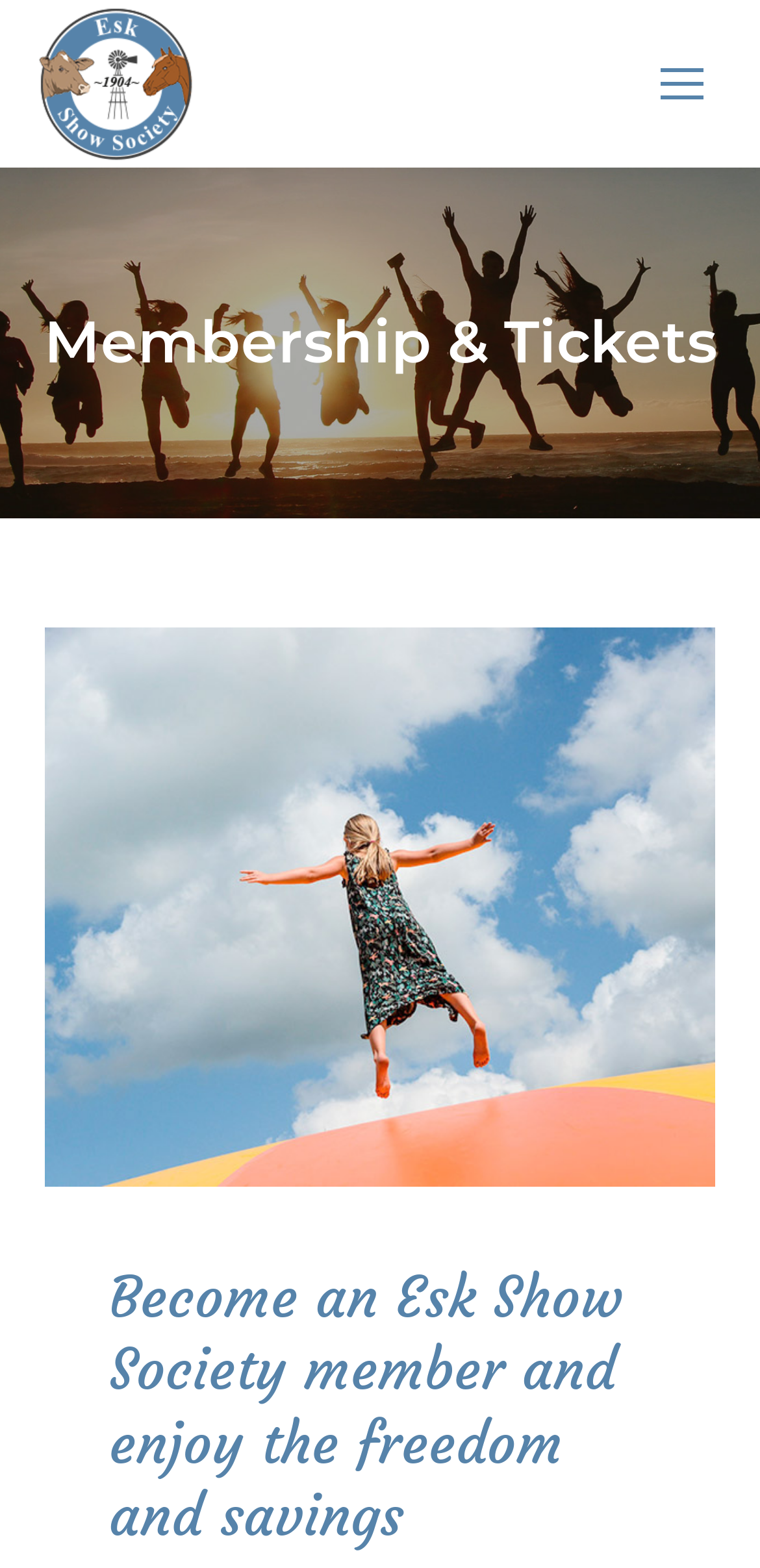Given the element description Global - 繁體中文, predict the bounding box coordinates for the UI element in the webpage screenshot. The format should be (top-left x, top-left y, bottom-right x, bottom-right y), and the values should be between 0 and 1.

None